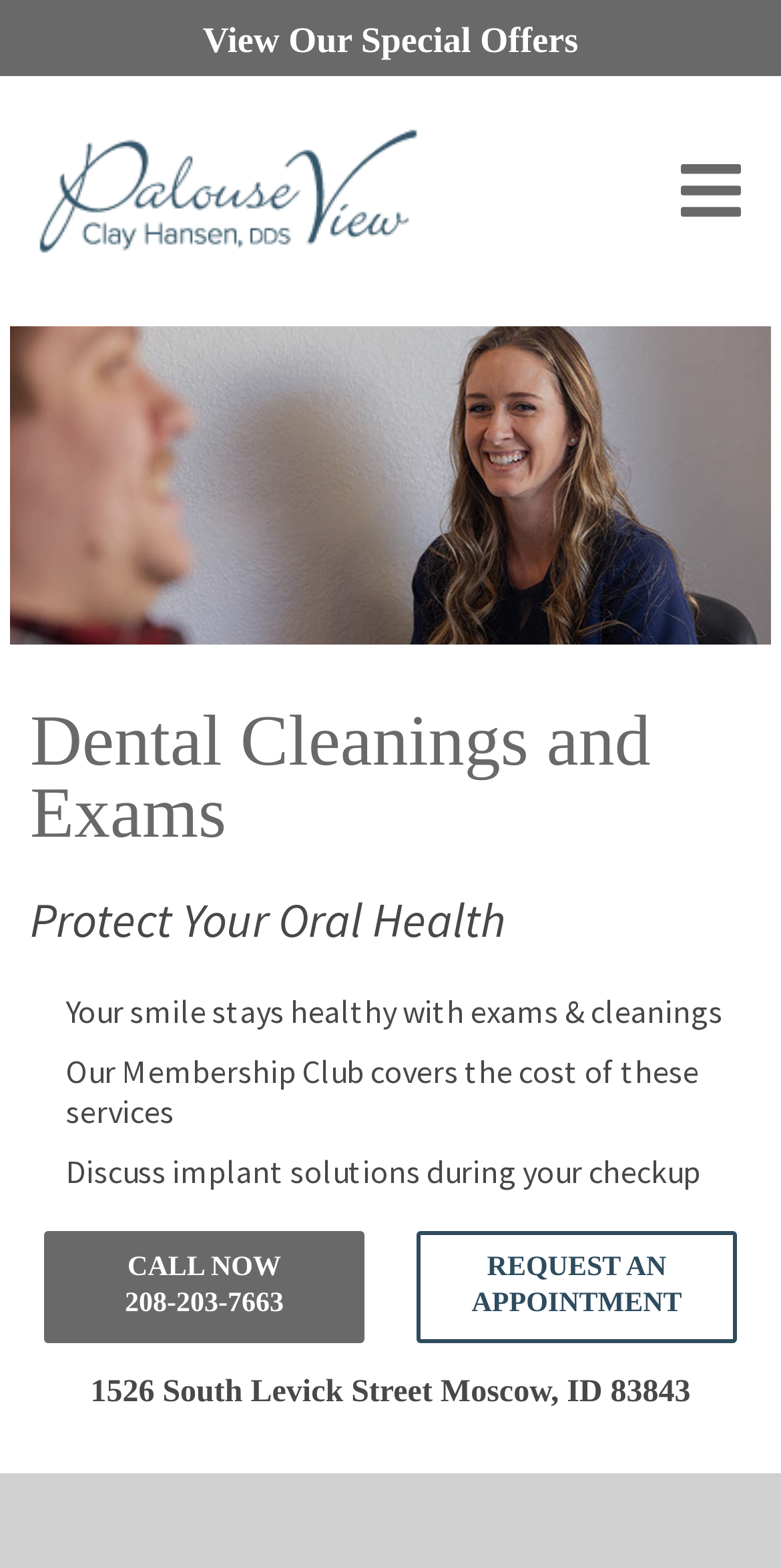What is the name of the dental office?
Using the details shown in the screenshot, provide a comprehensive answer to the question.

I found the name of the dental office by looking at the link with the text 'Palouse View Dental' which is located at the top of the page, and also by looking at the image with the same text.